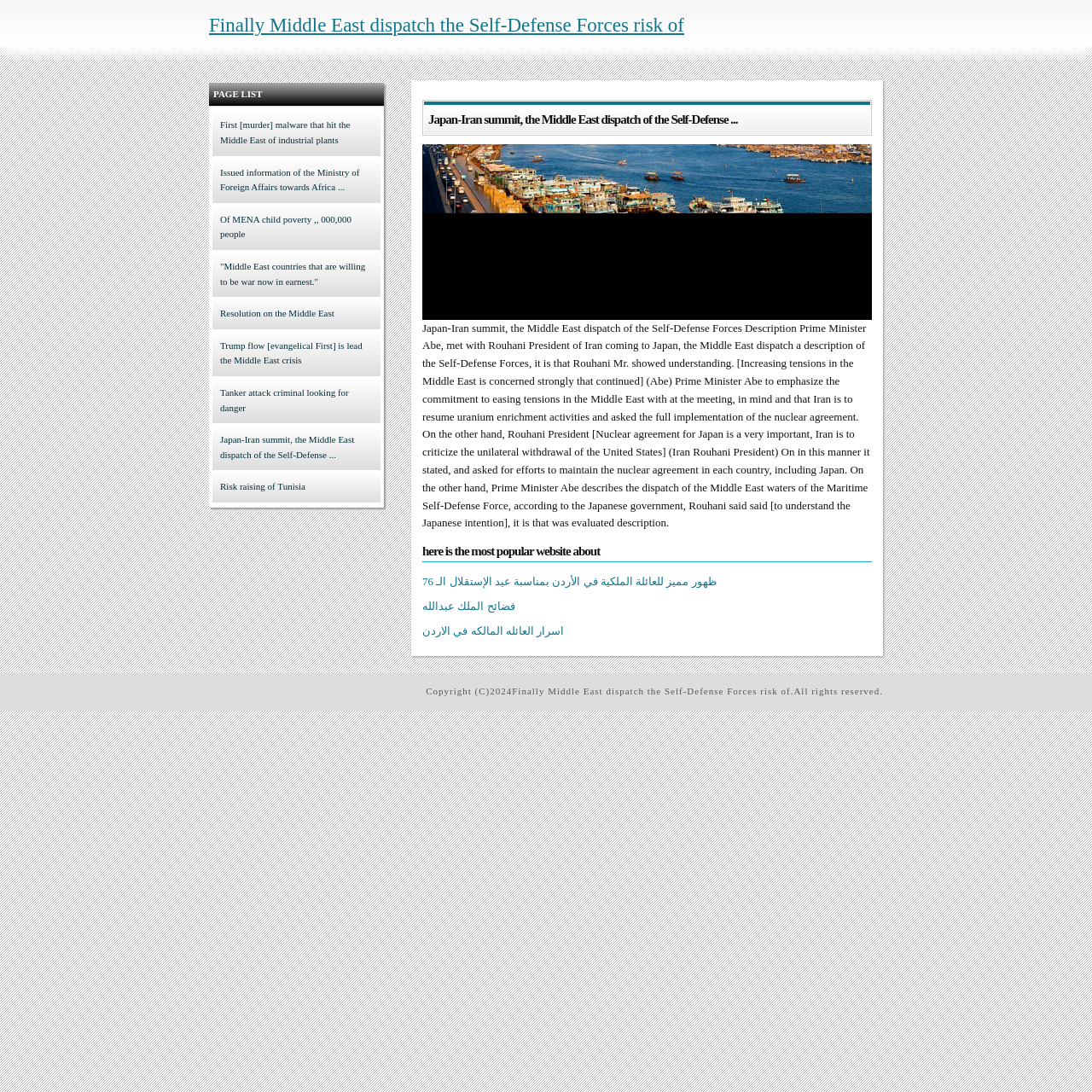What is the copyright year of this webpage?
Provide a concise answer using a single word or phrase based on the image.

2024